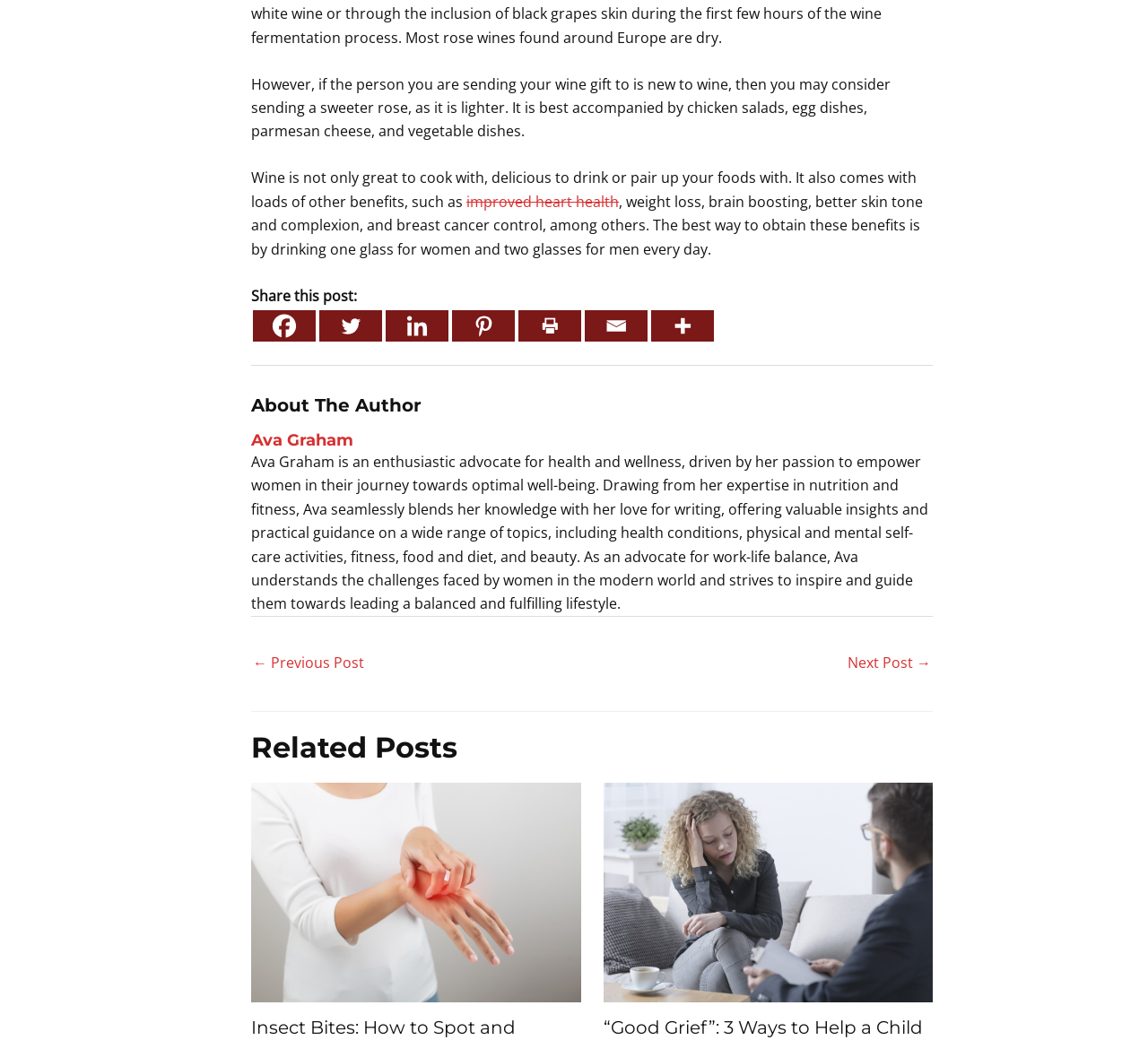How many social media sharing options are available?
Please provide an in-depth and detailed response to the question.

I counted the social media sharing links at the top of the webpage, which include Facebook, Twitter, Linkedin, Pinterest, and Email. There are five options in total, allowing users to share the article on their preferred platform.